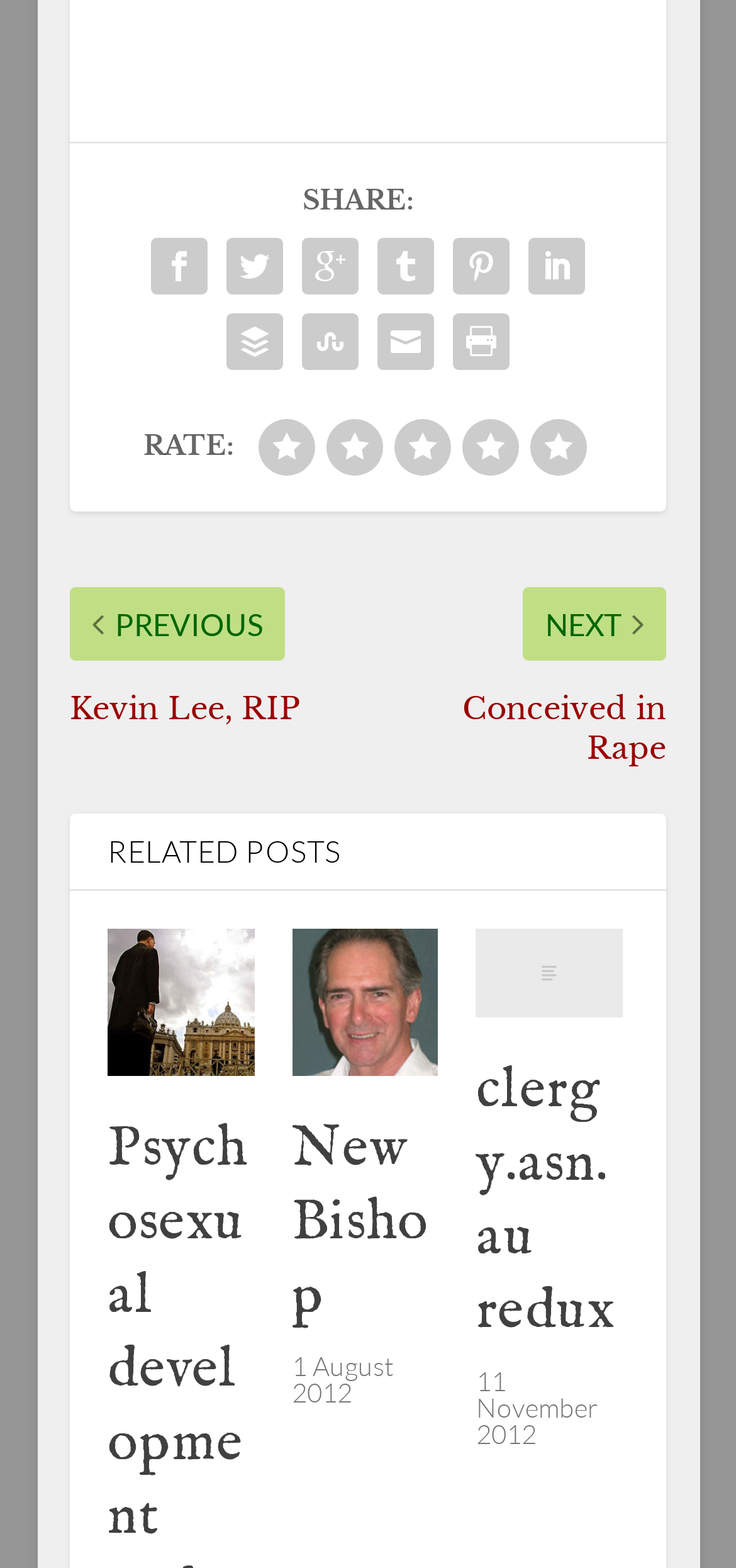Answer the question below using just one word or a short phrase: 
What is the text above the social media icons?

SHARE: